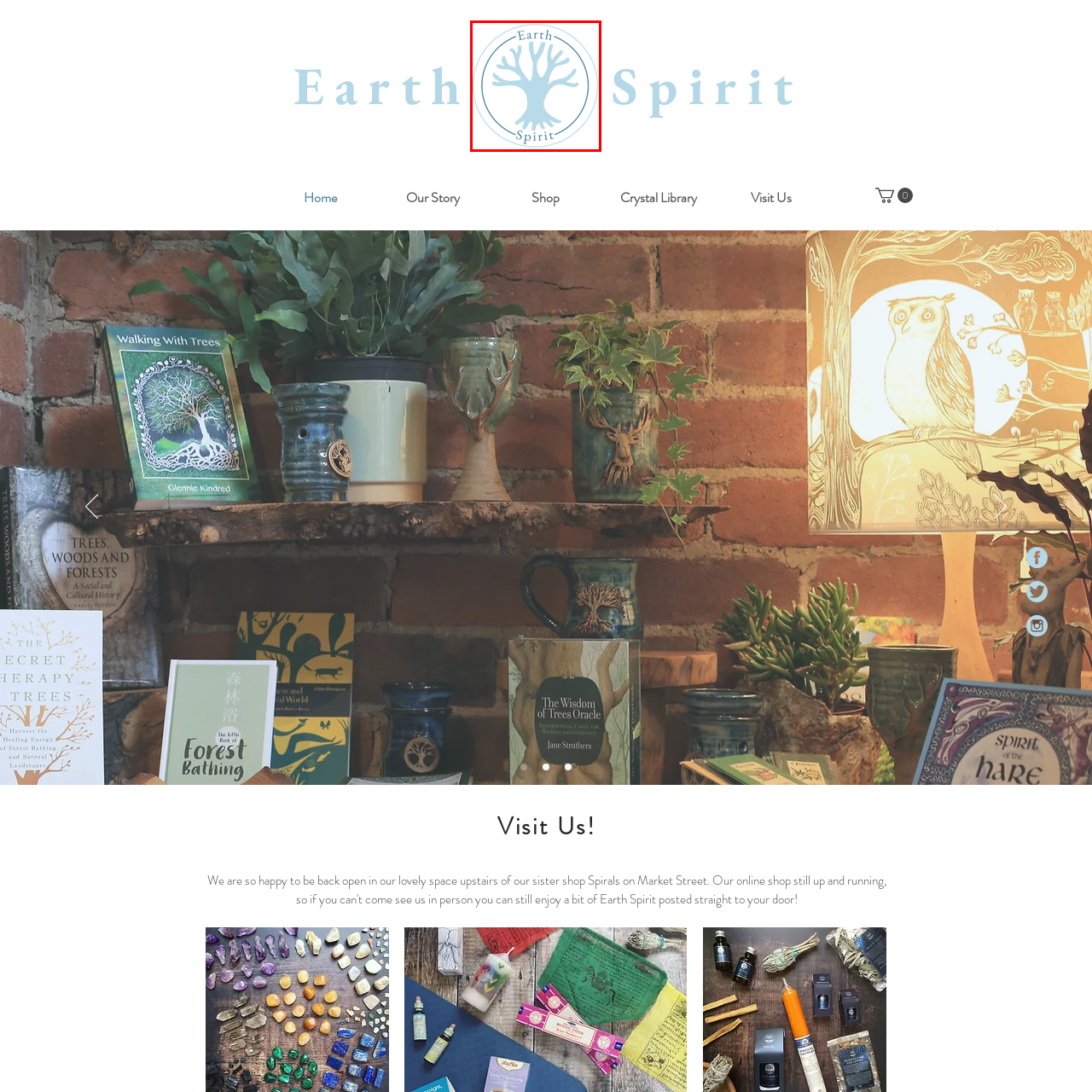Notice the image within the red frame, What is the focus of the shop 'Earth Spirit'?
 Your response should be a single word or phrase.

Spiritual well-being and natural products